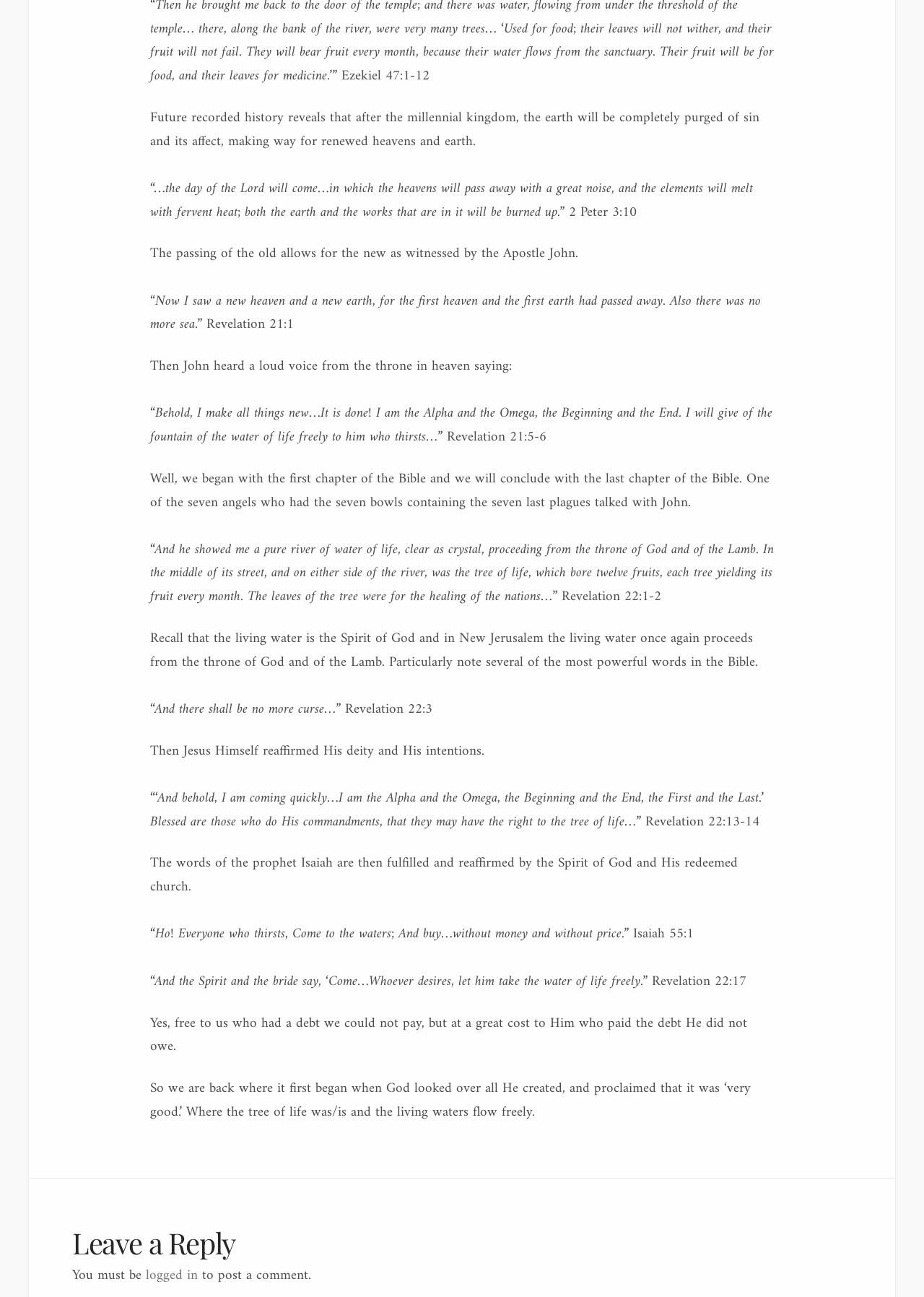Provide a short answer to the following question with just one word or phrase: What is the last Bible verse mentioned?

Revelation 22:17